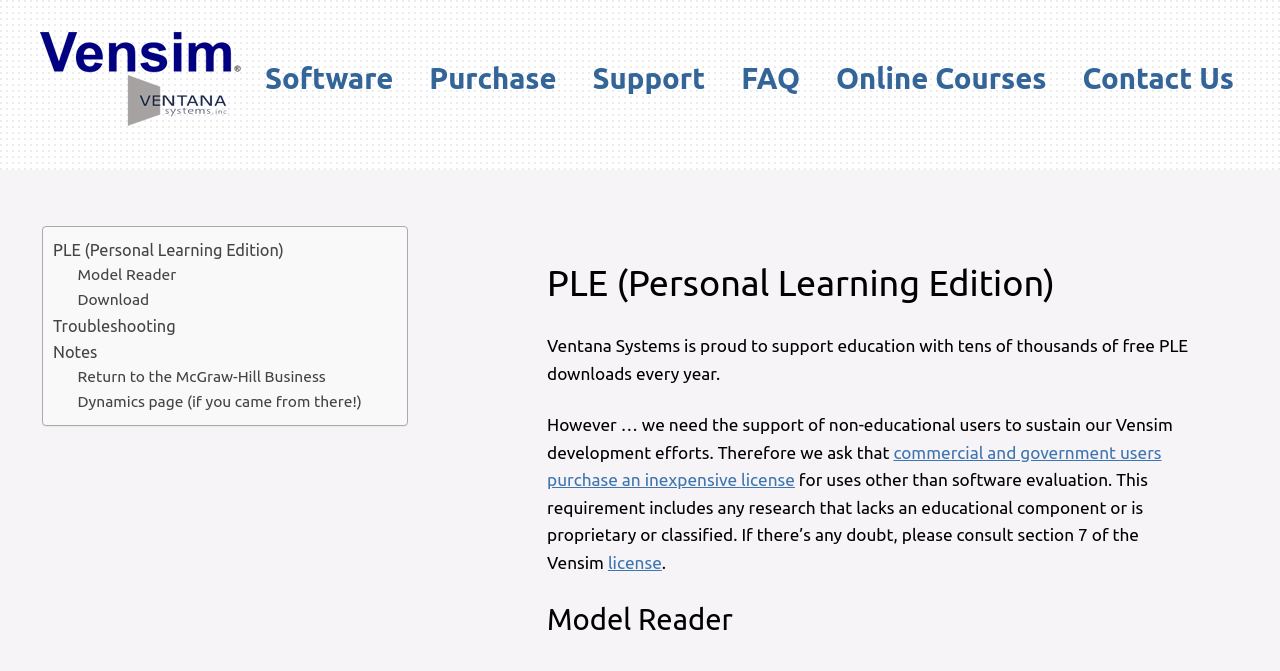How many navigation menu items are there?
Provide a concise answer using a single word or phrase based on the image.

6